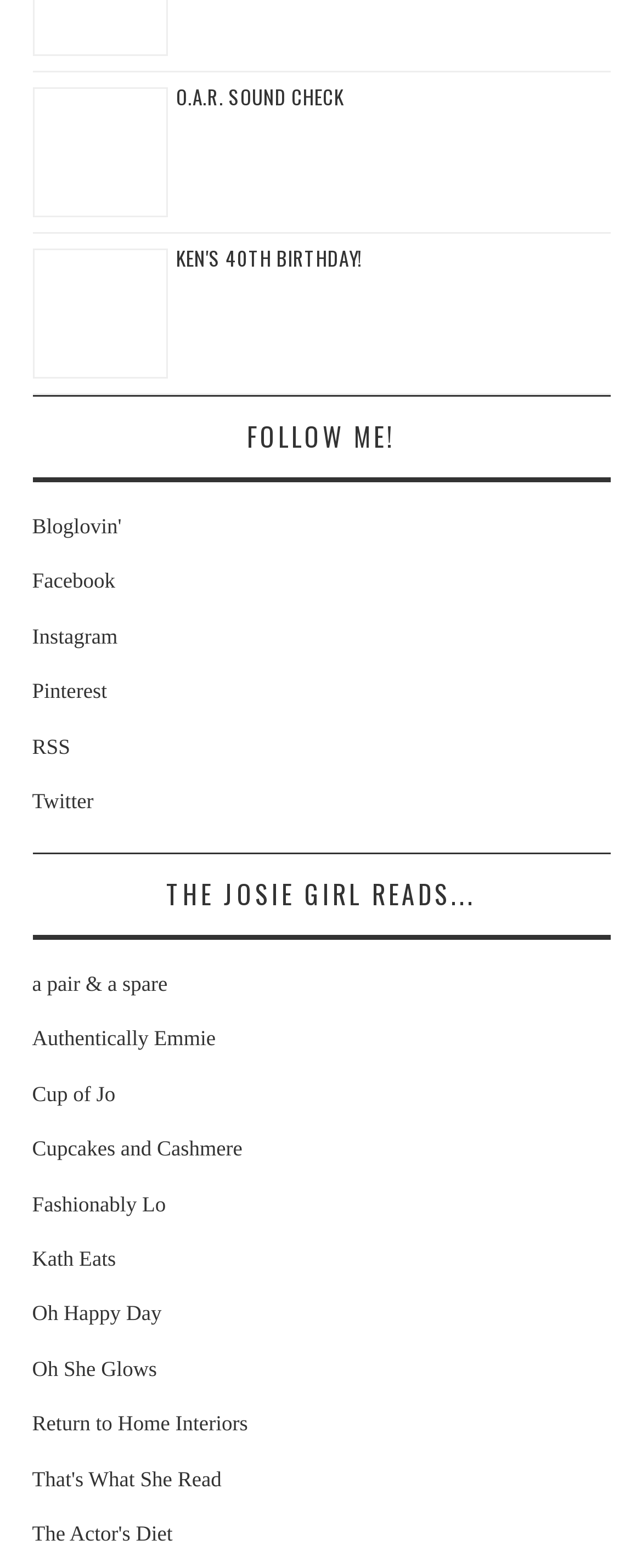Please identify the bounding box coordinates of the element's region that needs to be clicked to fulfill the following instruction: "Check out Return to Home Interiors". The bounding box coordinates should consist of four float numbers between 0 and 1, i.e., [left, top, right, bottom].

[0.05, 0.9, 0.386, 0.915]